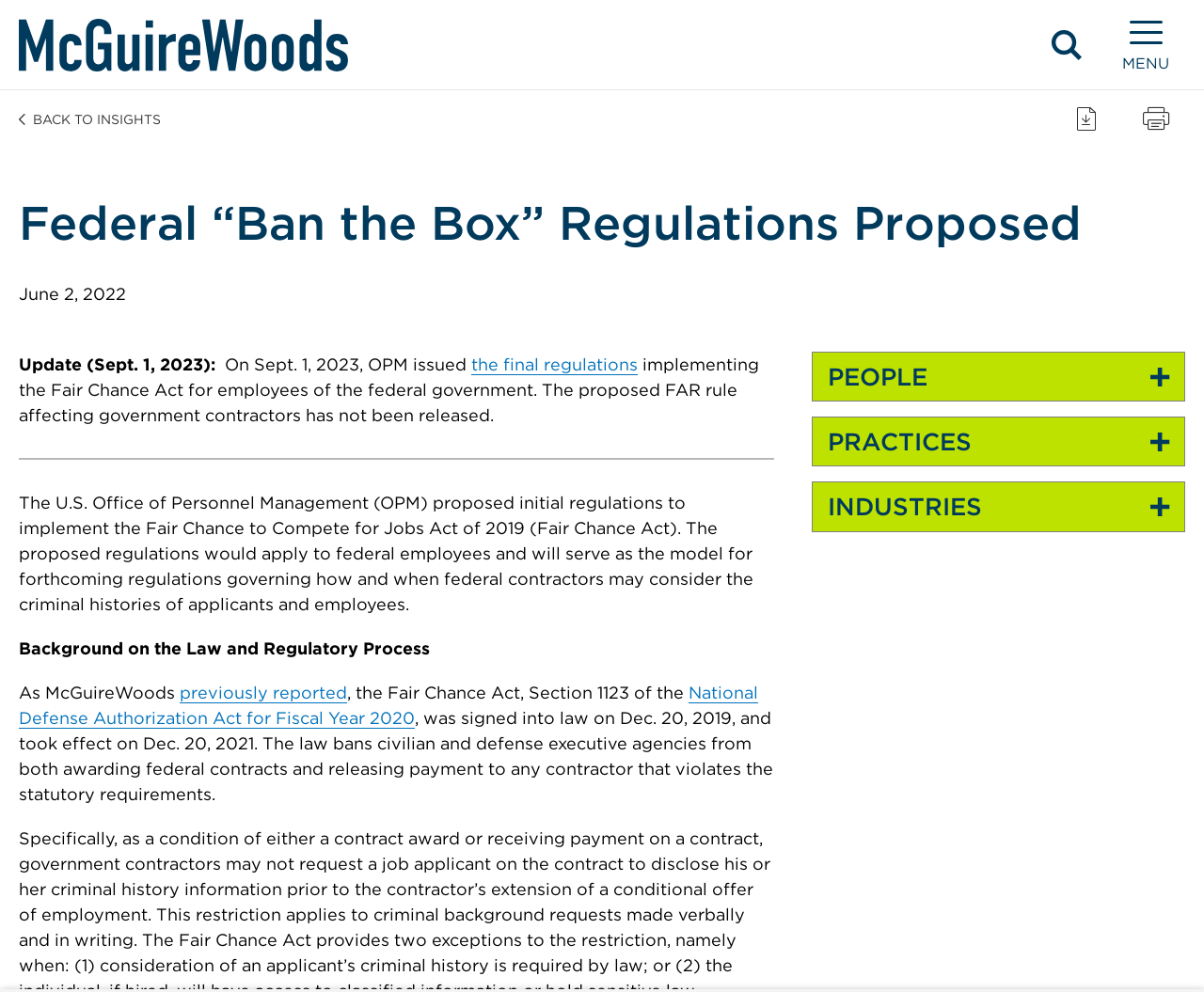What is the name of the organization that proposed the initial regulations?
Look at the image and answer the question with a single word or phrase.

U.S. Office of Personnel Management (OPM)